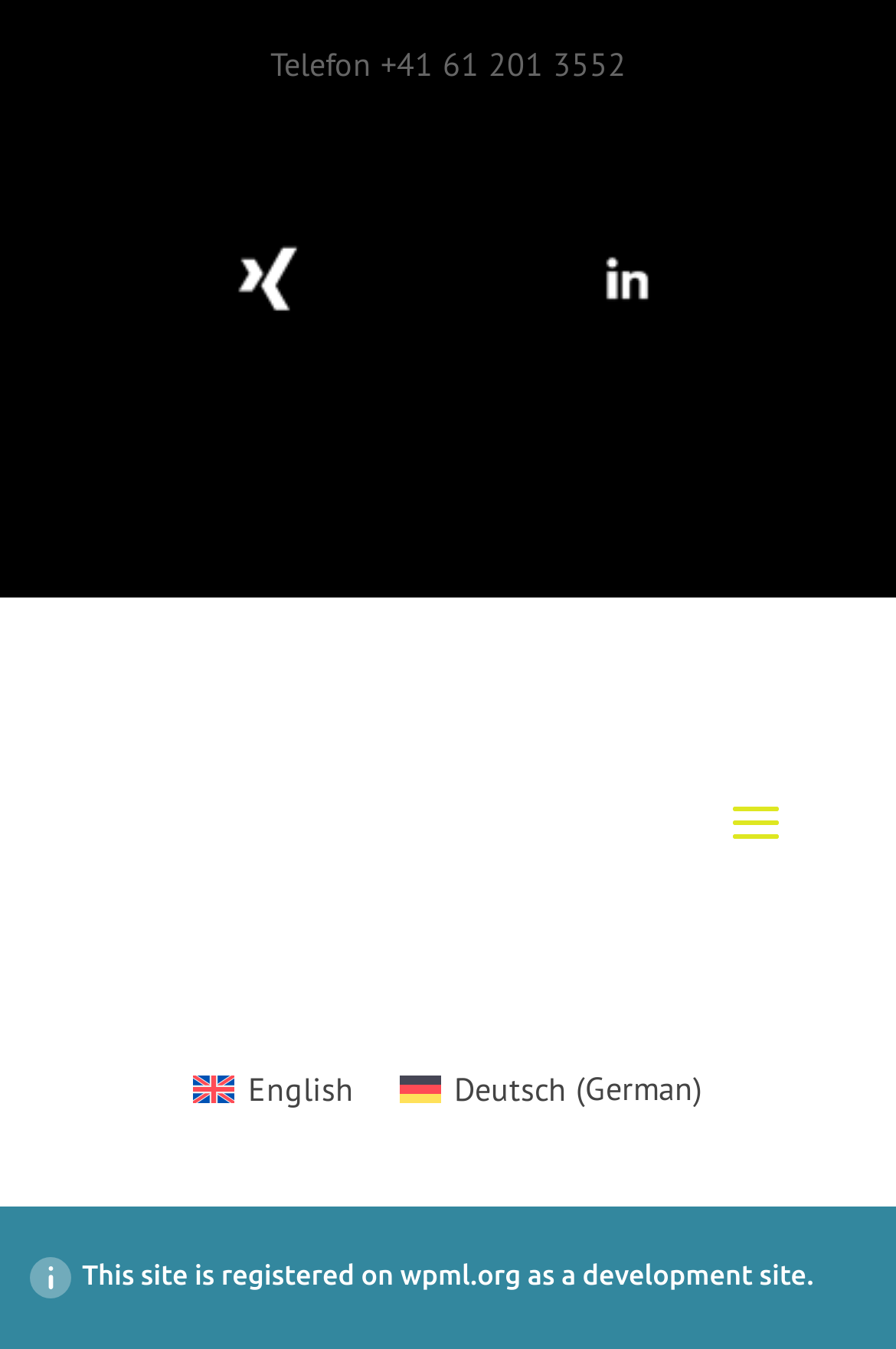What is the website registered on?
Refer to the screenshot and respond with a concise word or phrase.

wpml.org